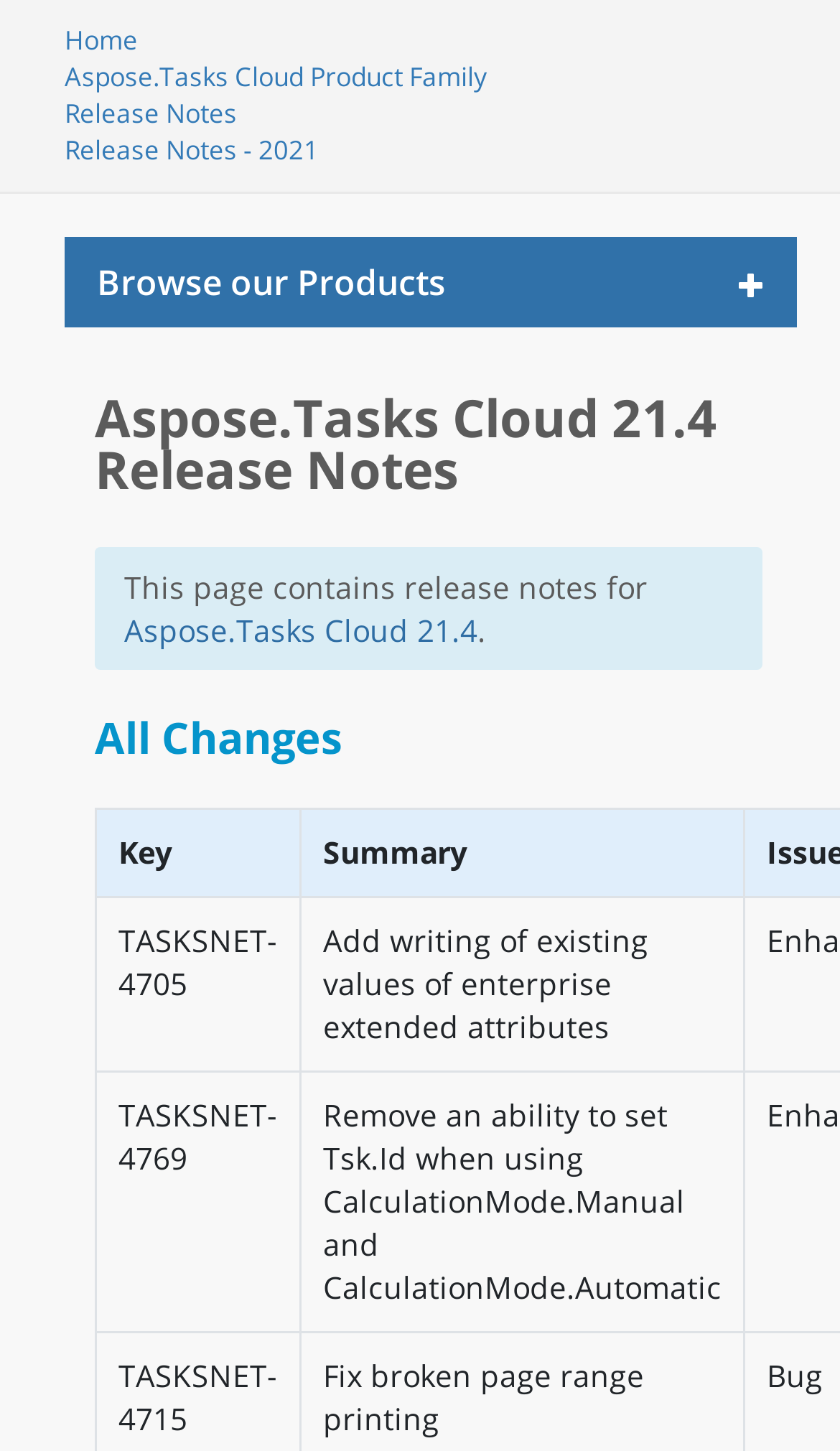Determine the bounding box coordinates for the UI element matching this description: "Aspose.Tasks Cloud Product Family".

[0.077, 0.04, 0.579, 0.066]